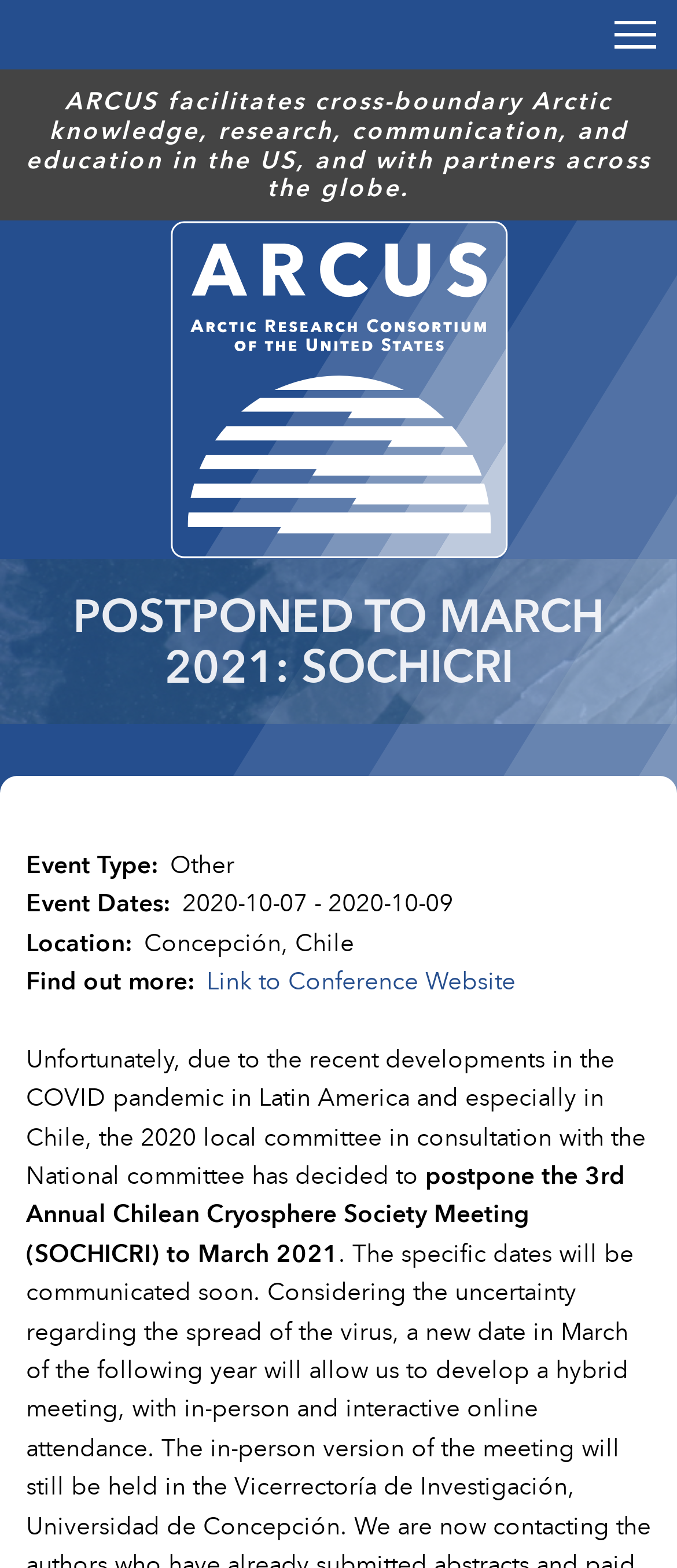Provide the bounding box coordinates for the UI element that is described by this text: "Link to Conference Website". The coordinates should be in the form of four float numbers between 0 and 1: [left, top, right, bottom].

[0.305, 0.612, 0.762, 0.638]